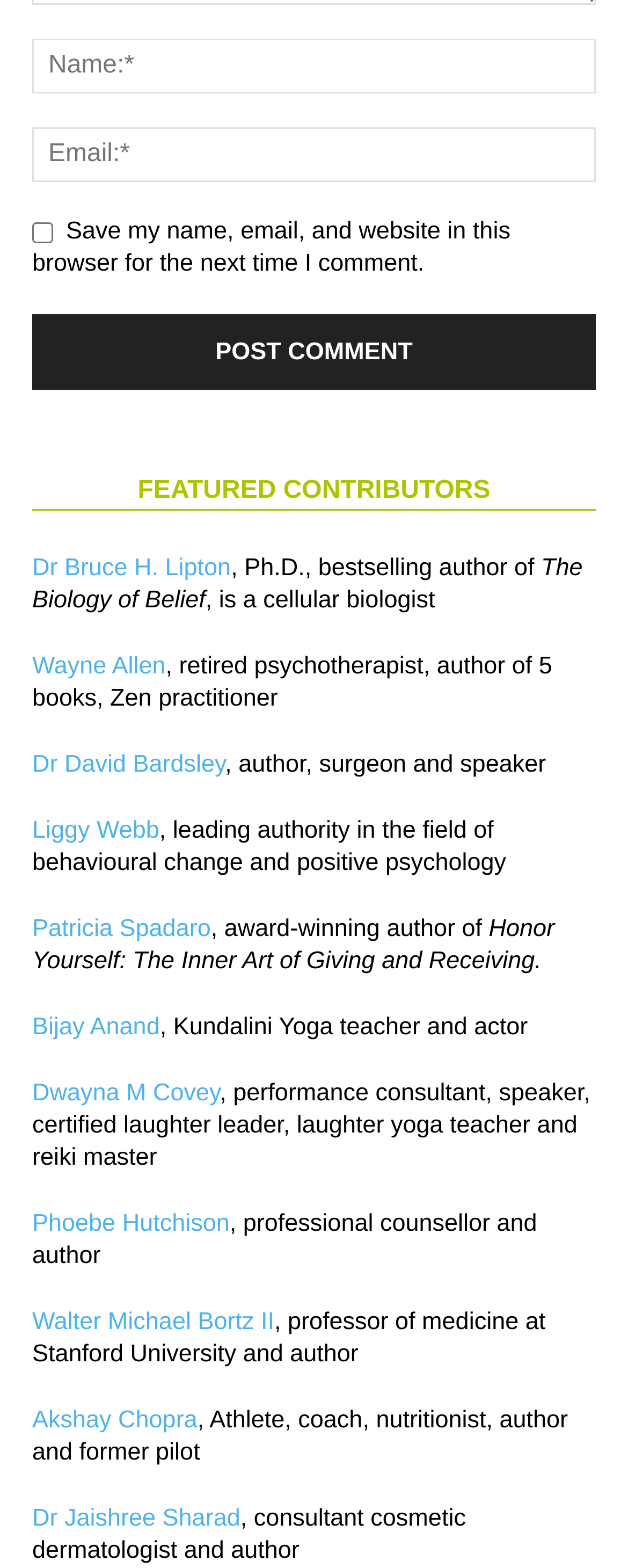Find the bounding box coordinates of the clickable area that will achieve the following instruction: "Enter your name".

[0.051, 0.025, 0.949, 0.06]